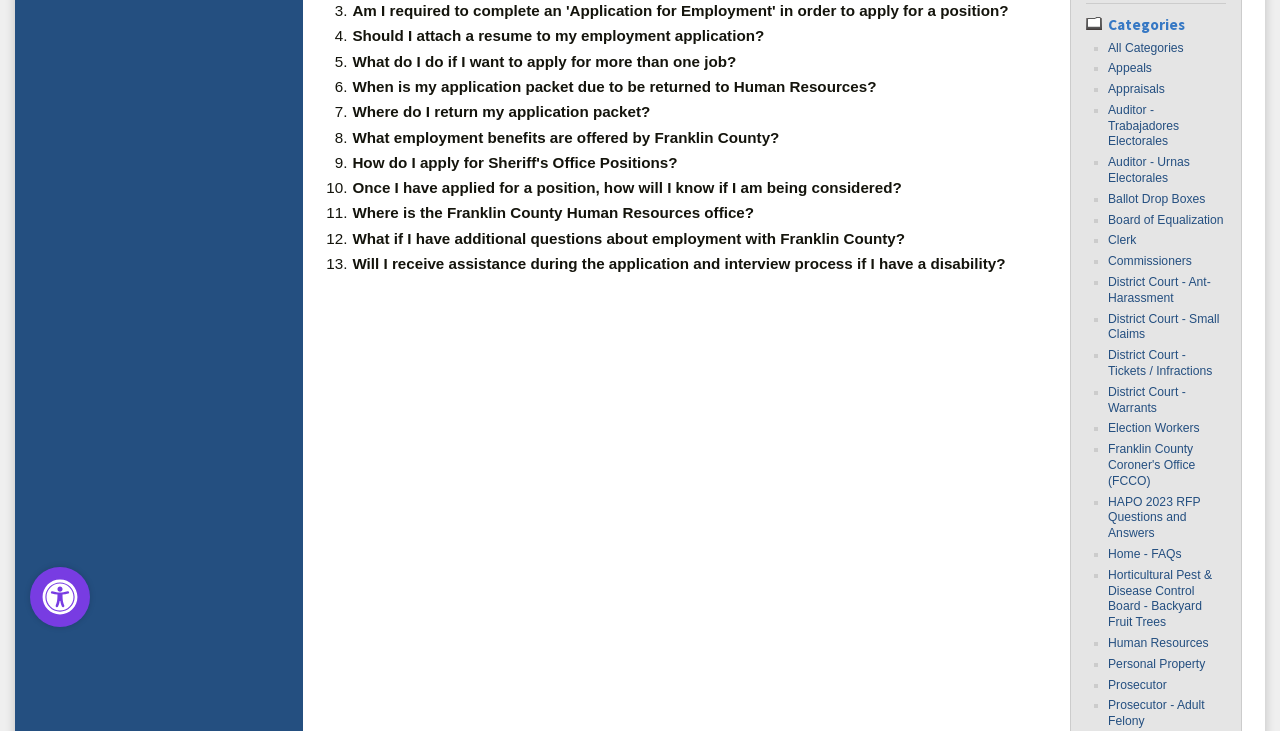Given the element description, predict the bounding box coordinates in the format (top-left x, top-left y, bottom-right x, bottom-right y). Make sure all values are between 0 and 1. Here is the element description: Human Resources

[0.866, 0.87, 0.944, 0.889]